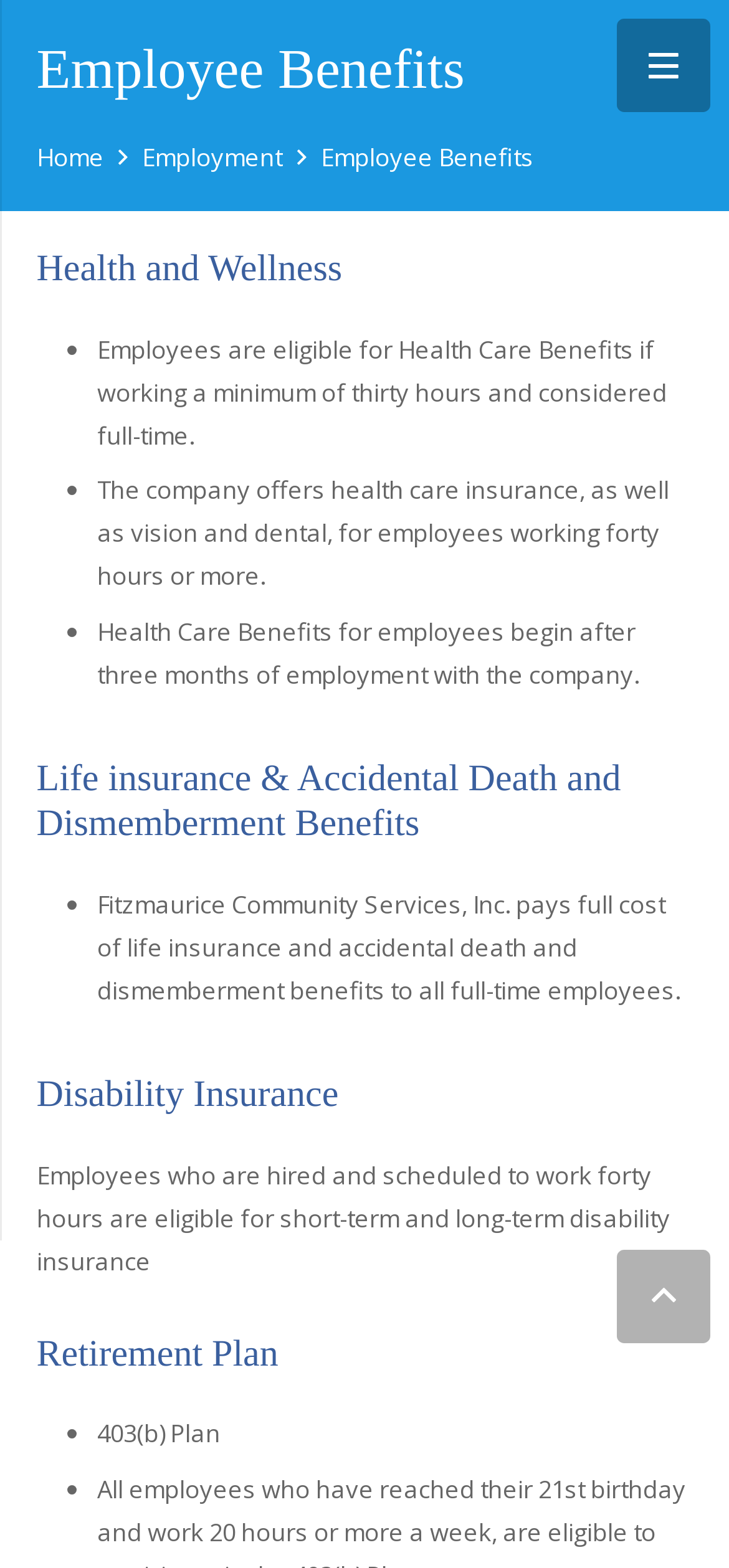Who pays for life insurance and accidental death and dismemberment benefits?
Can you offer a detailed and complete answer to this question?

According to the webpage, Fitzmaurice Community Services, Inc. pays full cost of life insurance and accidental death and dismemberment benefits to all full-time employees, as stated in the StaticText element with the text 'Fitzmaurice Community Services, Inc. pays full cost of life insurance and accidental death and dismemberment benefits to all full-time employees.'